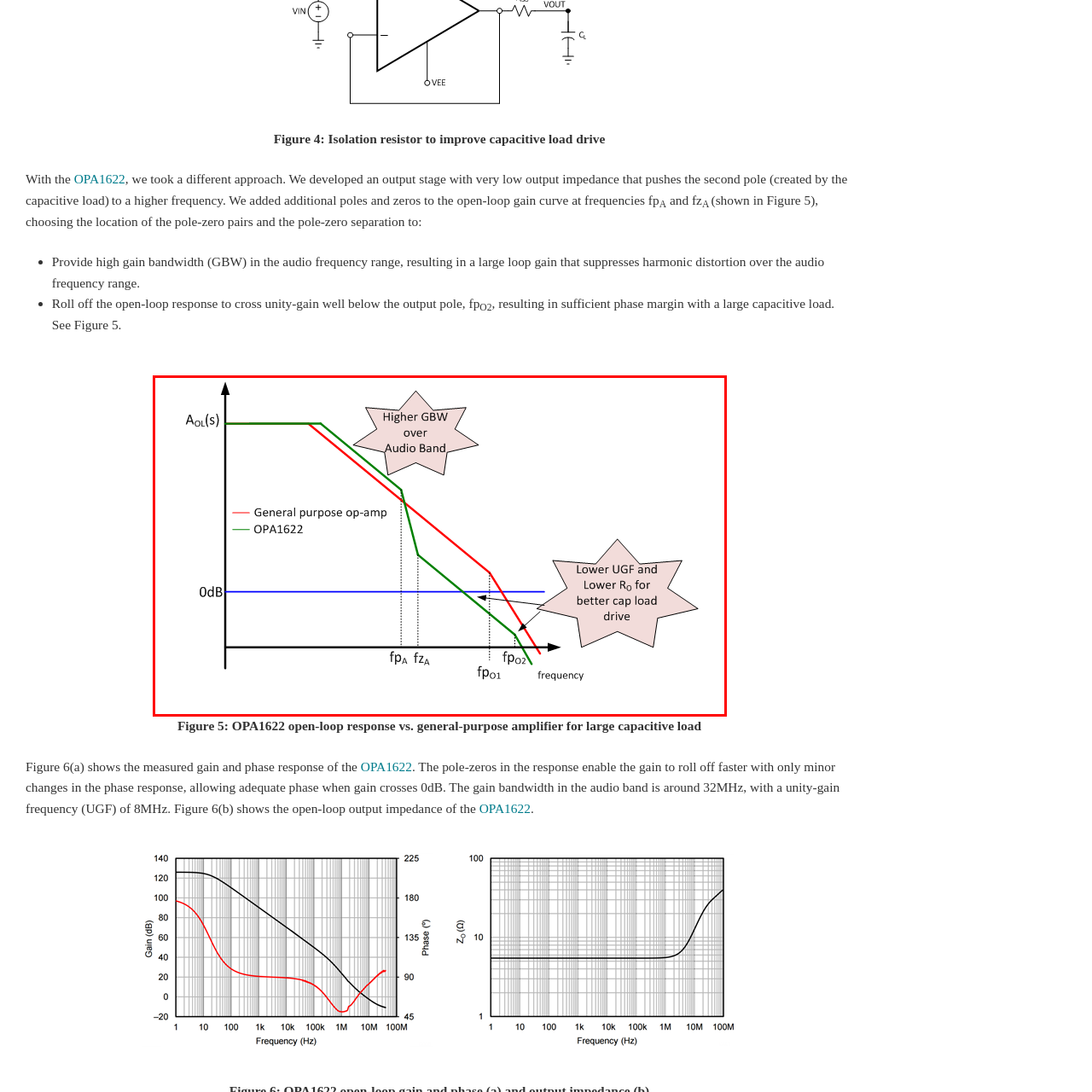Please examine the image highlighted by the red rectangle and provide a comprehensive answer to the following question based on the visual information present:
What is the purpose of the frequency response graph?

The question asks about the purpose of the frequency response graph. By analyzing the caption, it is mentioned that 'This graph serves to illustrate the technical benefits of the OPA1622 in applications requiring efficient handling of capacitive loads and maintaining high gain across audio frequencies'. Therefore, the answer is 'To illustrate technical benefits'.